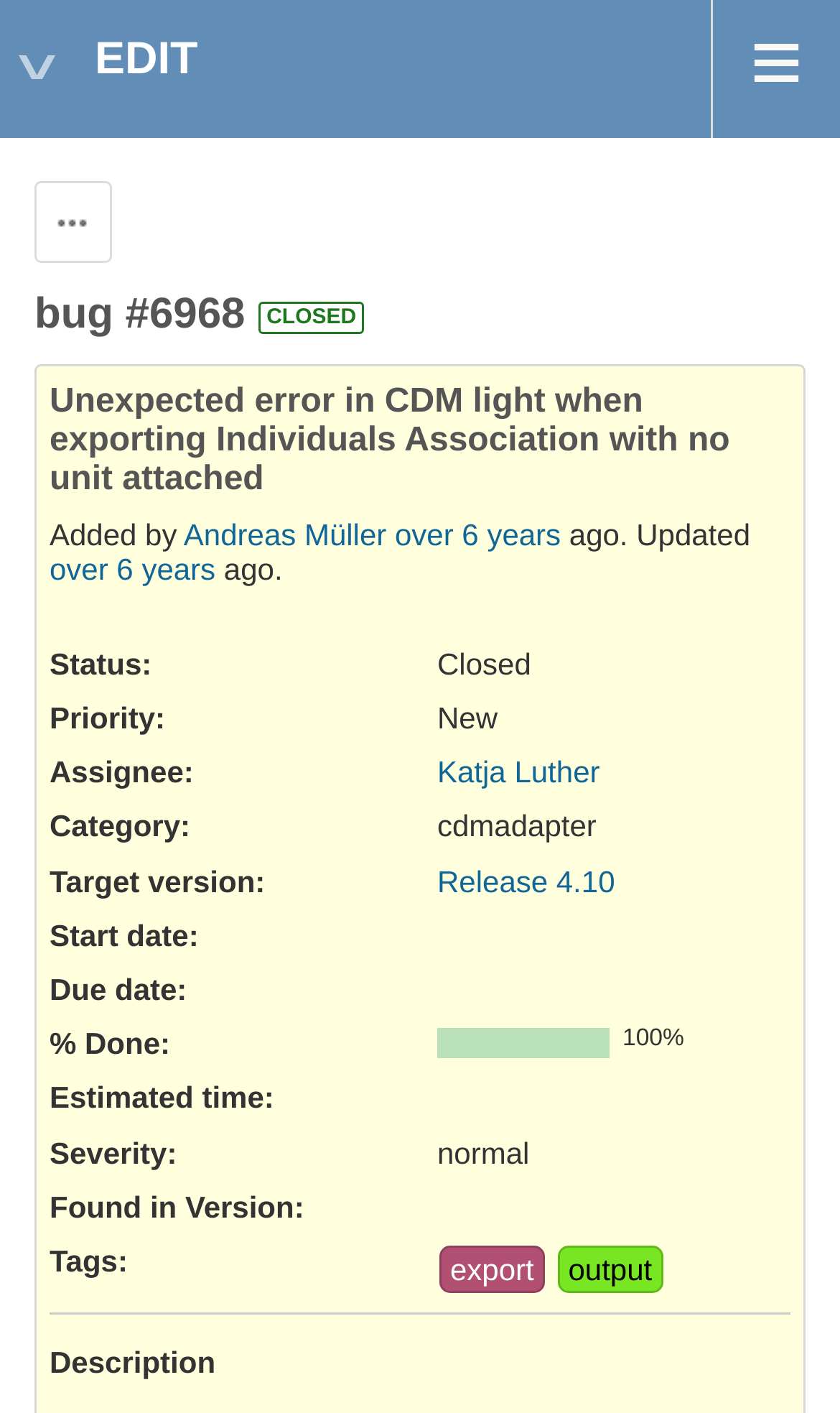Generate a thorough caption that explains the contents of the webpage.

This webpage appears to be a bug tracking page, specifically displaying bug #6968. At the top right corner, there is a link with an icon '≡'. Below it, there is a heading 'bug #6968' followed by a status indicator 'CLOSED'. 

To the right of the heading, there is a description of the bug, 'Unexpected error in CDM light when exporting Individuals Association with no unit attached'. Below this description, there is information about the bug, including who added it, when it was added, and when it was updated.

The page is divided into sections, with labels such as 'Status:', 'Priority:', 'Assignee:', 'Category:', 'Target version:', 'Start date:', 'Due date:', '% Done:', and 'Estimated time:', each followed by their corresponding values. For example, the status is 'Closed', the priority is 'New', and the assignee is 'Katja Luther'.

There is a table below these sections, with a single row and column, displaying '100%'. Further down, there are more sections with labels such as 'Severity', 'Found in Version', and 'Tags:', each followed by their corresponding values.

At the very bottom of the page, there is a horizontal separator, followed by a heading 'Description'.